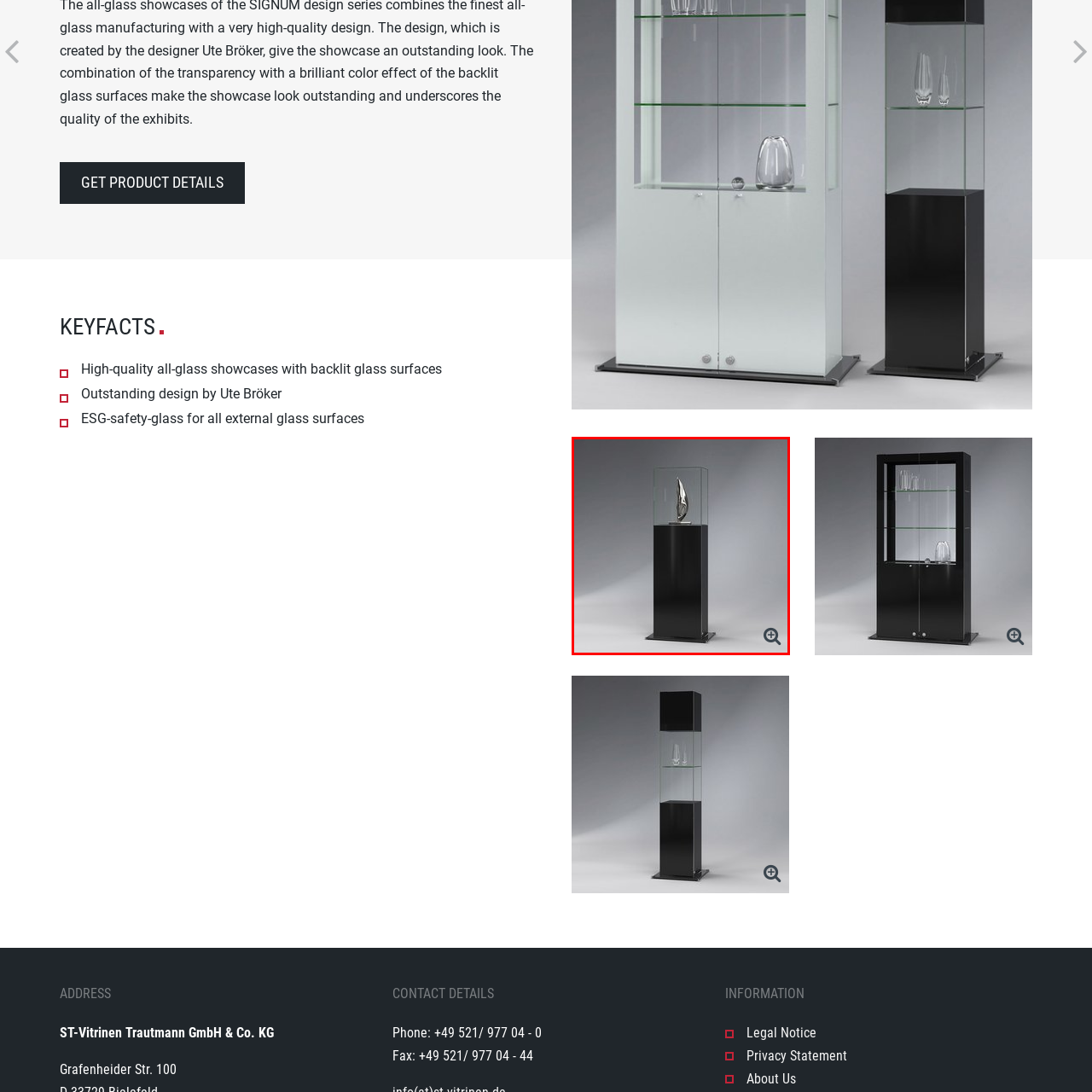Please examine the highlighted section of the image enclosed in the red rectangle and provide a comprehensive answer to the following question based on your observation: What is the purpose of the glass section?

The caption explains that the glass section is designed to 'elegantly enclose a metallic sculpture, enhancing its visual appeal while protecting it from dust and damage', which implies that the primary purpose of the glass section is to enclose and protect the sculpture.